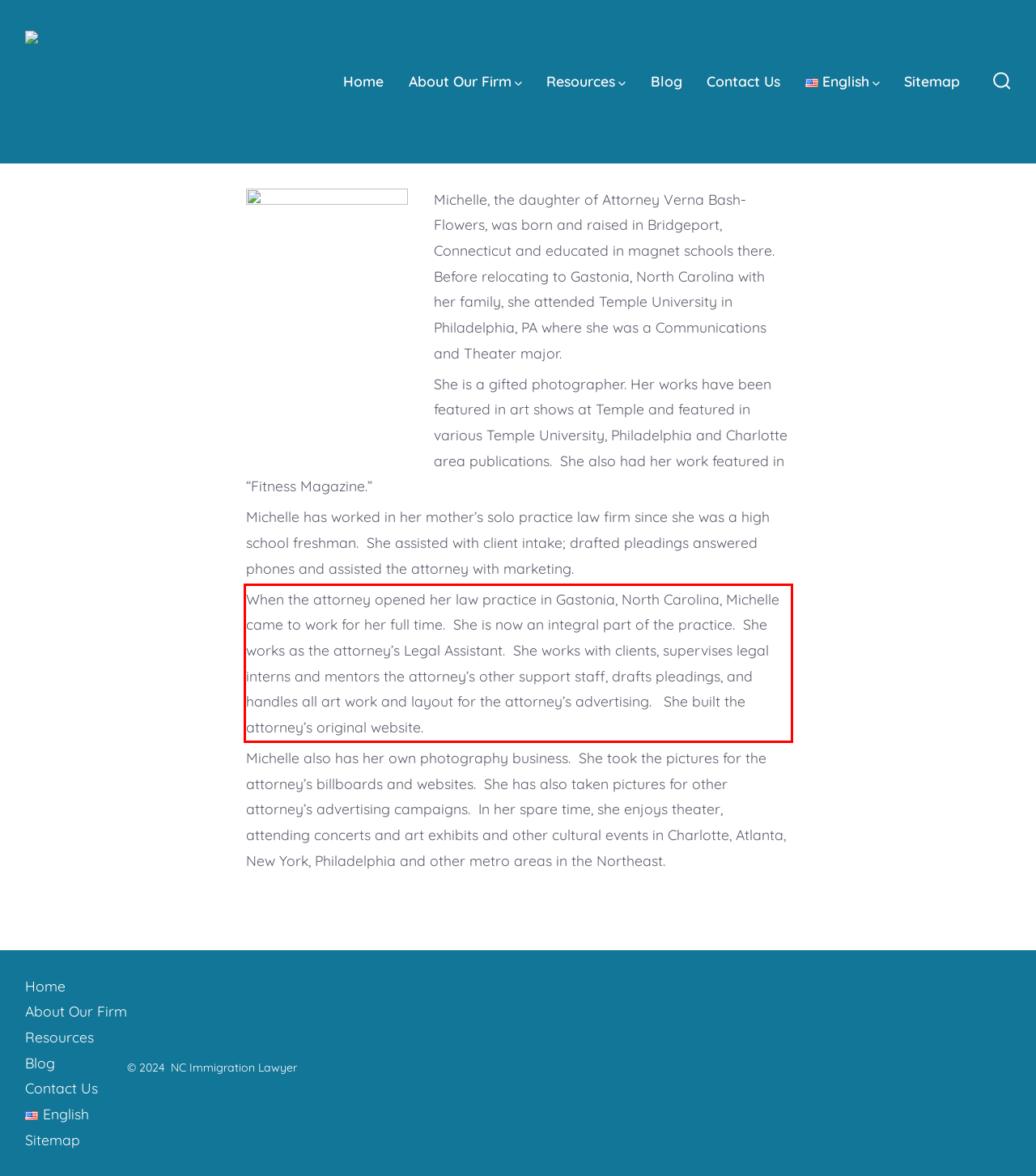By examining the provided screenshot of a webpage, recognize the text within the red bounding box and generate its text content.

When the attorney opened her law practice in Gastonia, North Carolina, Michelle came to work for her full time. She is now an integral part of the practice. She works as the attorney’s Legal Assistant. She works with clients, supervises legal interns and mentors the attorney’s other support staff, drafts pleadings, and handles all art work and layout for the attorney’s advertising. She built the attorney’s original website.